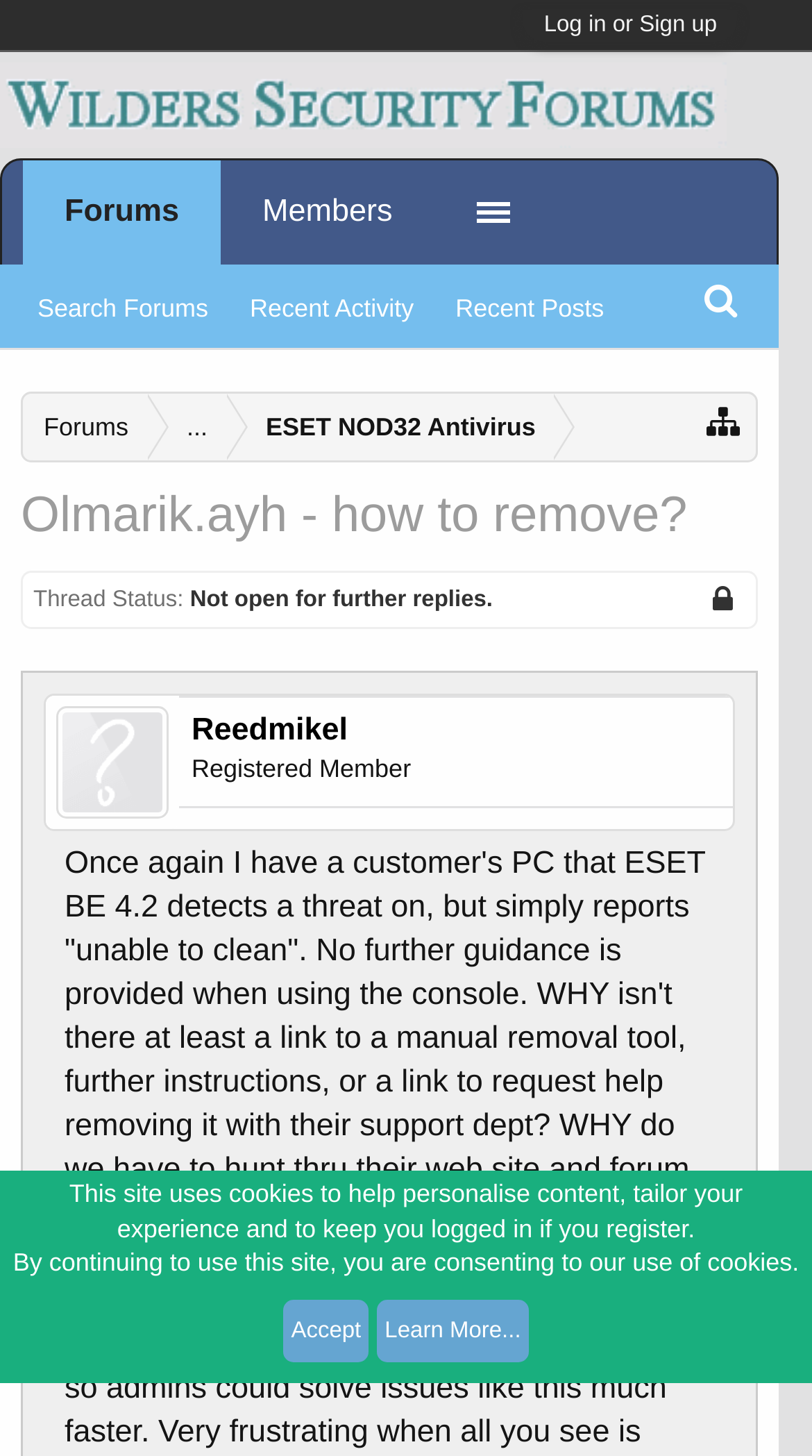Find the bounding box coordinates of the element's region that should be clicked in order to follow the given instruction: "Log in or sign up". The coordinates should consist of four float numbers between 0 and 1, i.e., [left, top, right, bottom].

[0.67, 0.009, 0.883, 0.026]